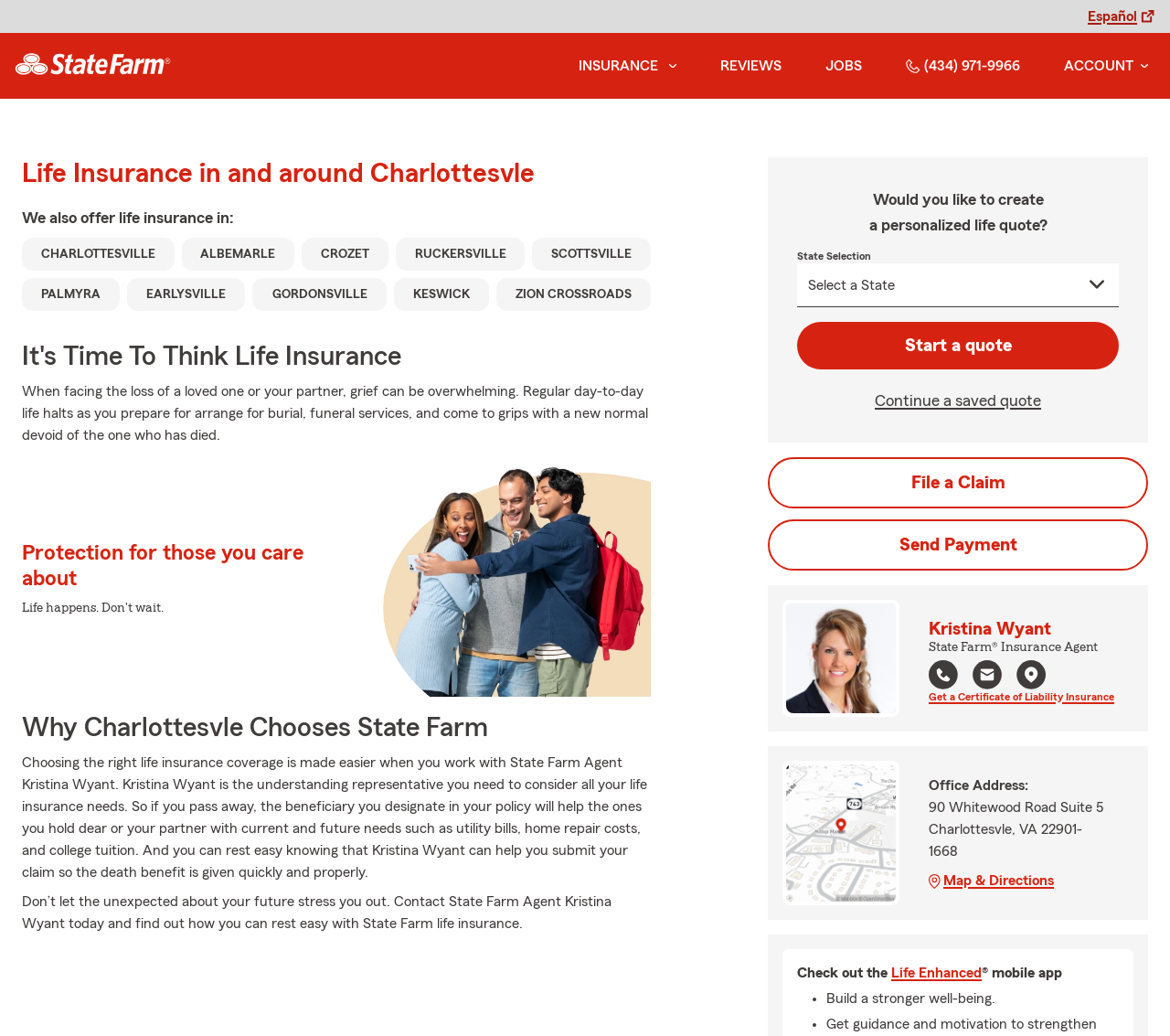Can you determine the bounding box coordinates of the area that needs to be clicked to fulfill the following instruction: "Read the article about cell signaling"?

None